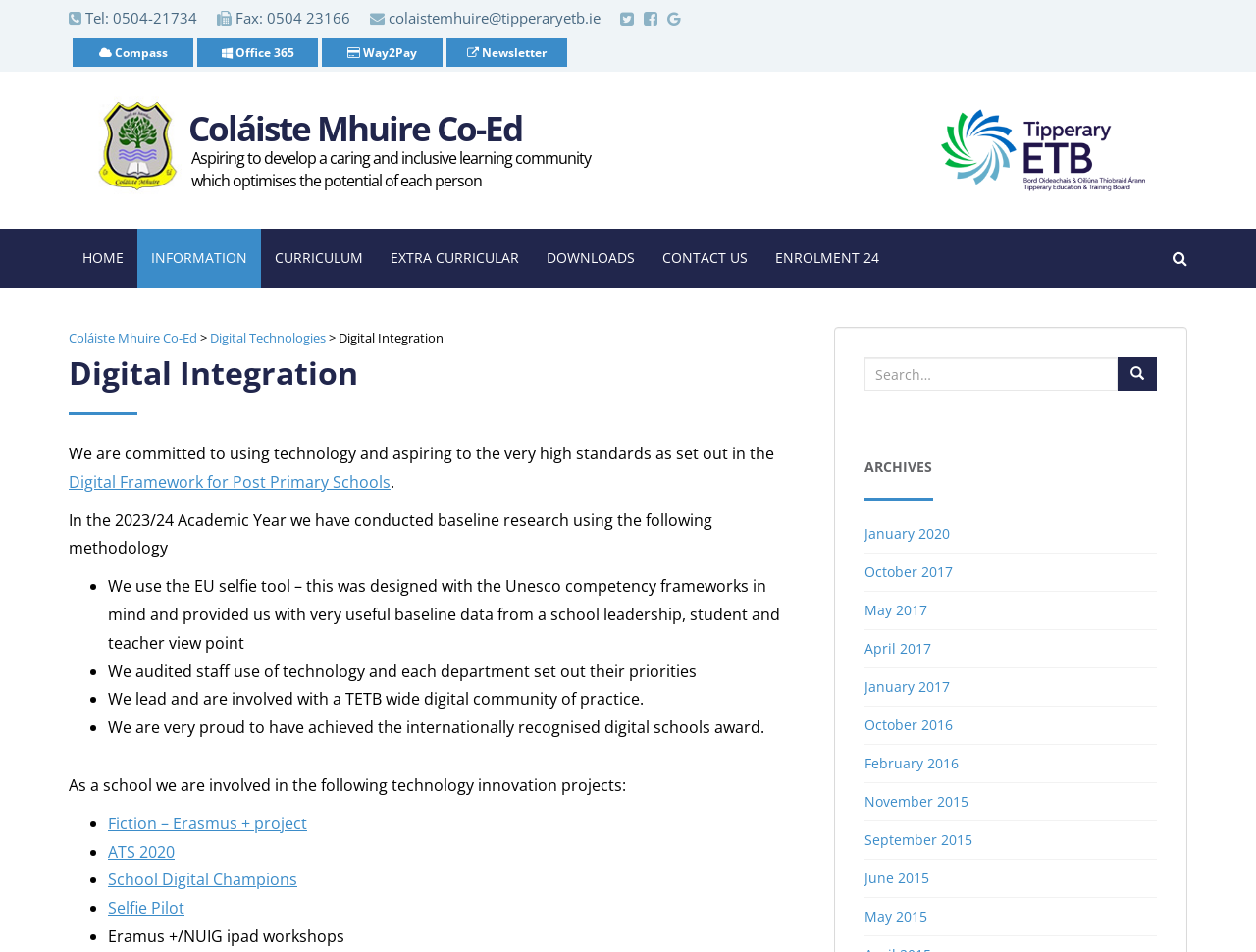Highlight the bounding box coordinates of the element that should be clicked to carry out the following instruction: "Contact the school". The coordinates must be given as four float numbers ranging from 0 to 1, i.e., [left, top, right, bottom].

[0.516, 0.241, 0.606, 0.302]